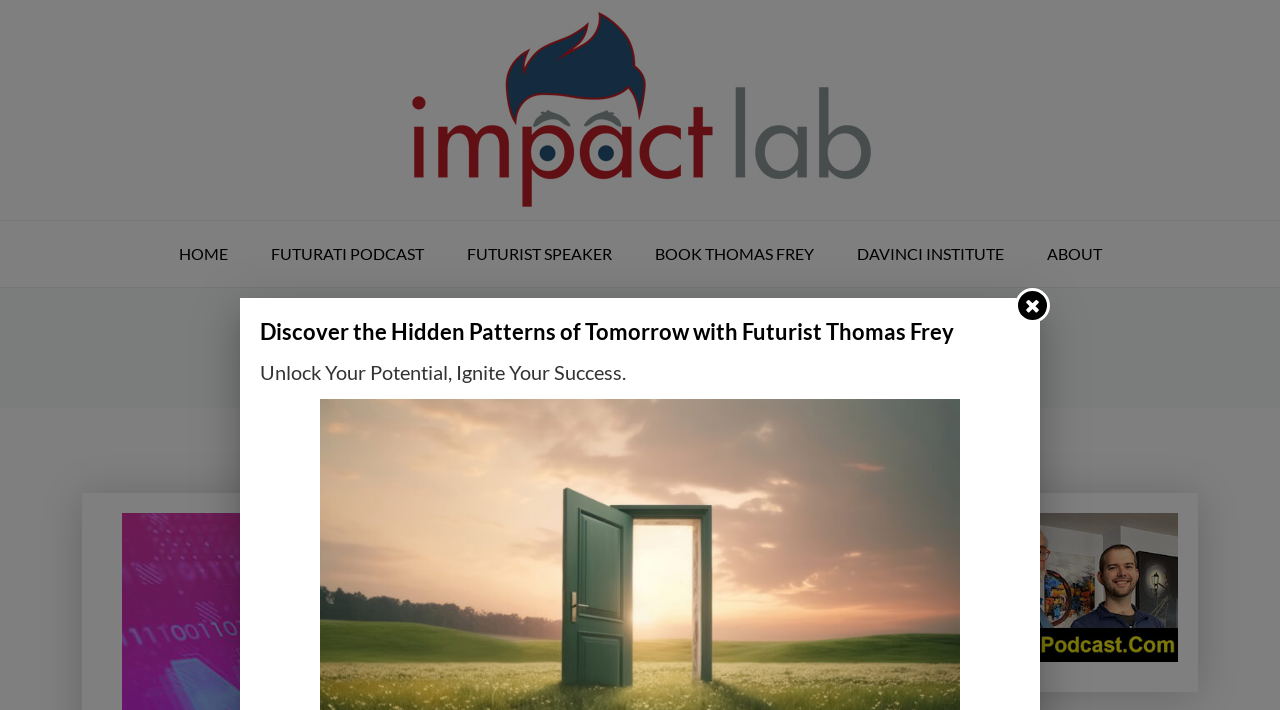Offer a meticulous description of the webpage's structure and content.

The webpage is about Sophia Robot AI auctioning exclusive NFT digital artwork, as indicated by the title. At the top, there is a navigation menu with six links: "HOME", "FUTURATI PODCAST", "FUTURIST SPEAKER", "BOOK THOMAS FREY", "DAVINCI INSTITUTE", and "ABOUT", aligned horizontally across the top of the page.

Below the navigation menu, there is a large heading that repeats the title of the webpage. Underneath the heading, there are three links: "IMPACT LAB", a single greater-than symbol, and "AI". 

To the right of these links, there is a paragraph of text that summarizes the content of the webpage, which is about Sophia Robot AI auctioning exclusive NFT digital artwork. 

Further down the page, there is a promotional section with two lines of text: "Discover the Hidden Patterns of Tomorrow with Futurist Thomas Frey" and "Unlock Your Potential, Ignite Your Success." 

On the right side of the page, there is a section with a link to "Thomas Frey Futurist Futurati Podcasts" accompanied by an image. Below this section, there is another image with no accompanying text.